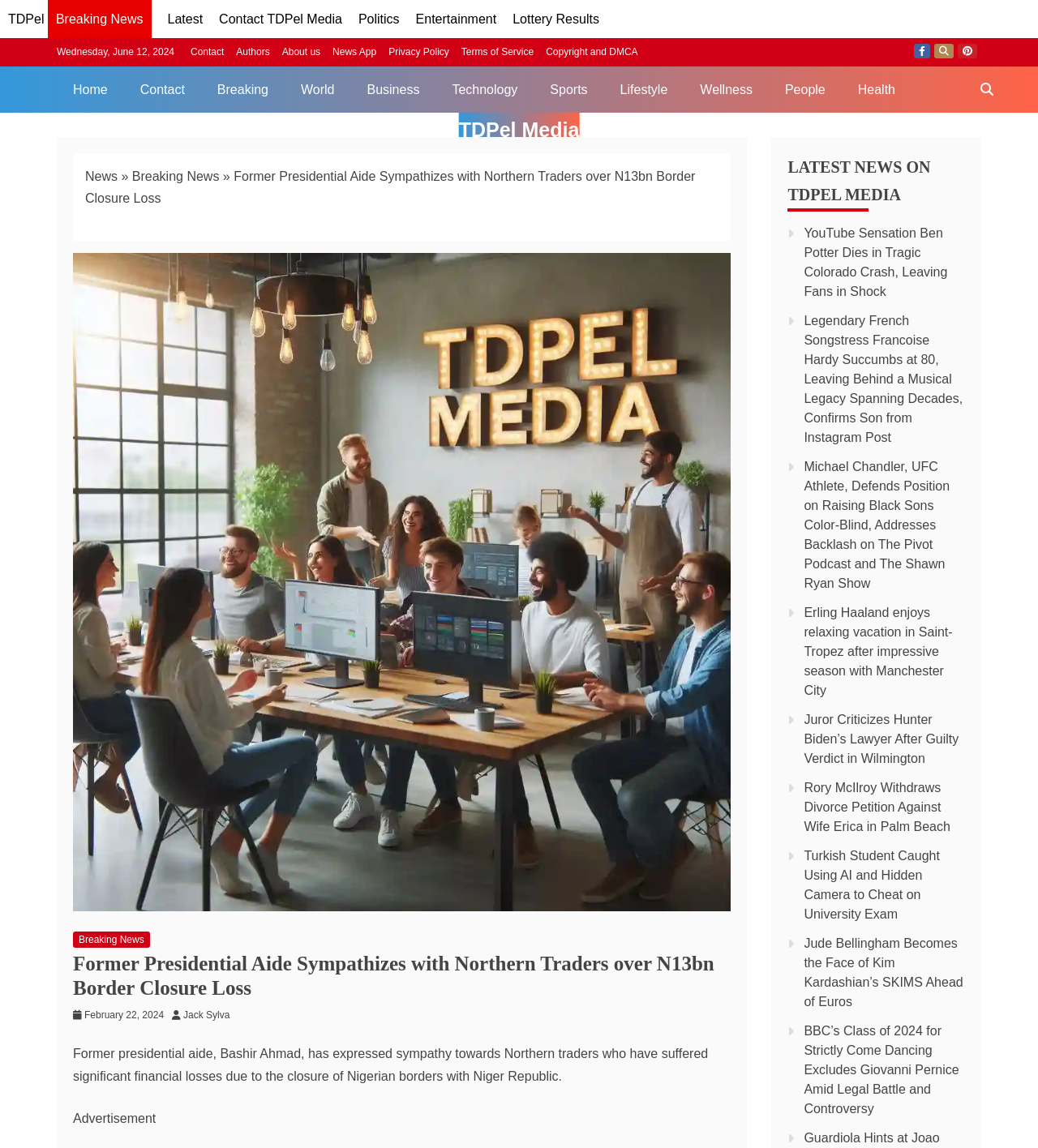Identify the bounding box coordinates of the element that should be clicked to fulfill this task: "Read post by admin". The coordinates should be provided as four float numbers between 0 and 1, i.e., [left, top, right, bottom].

None